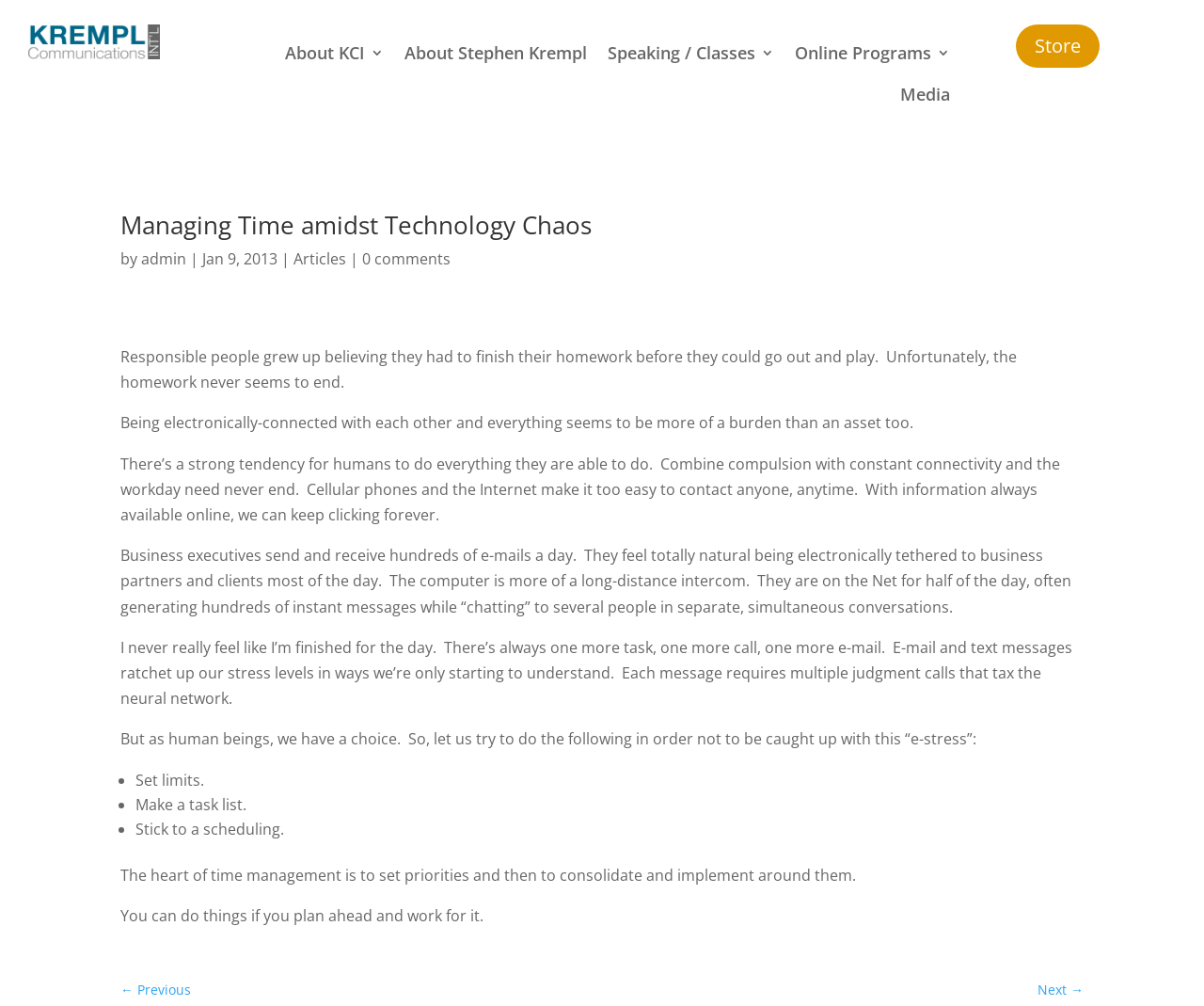Identify the bounding box coordinates for the UI element described as: "About Stephen Krempl". The coordinates should be provided as four floats between 0 and 1: [left, top, right, bottom].

[0.336, 0.039, 0.487, 0.073]